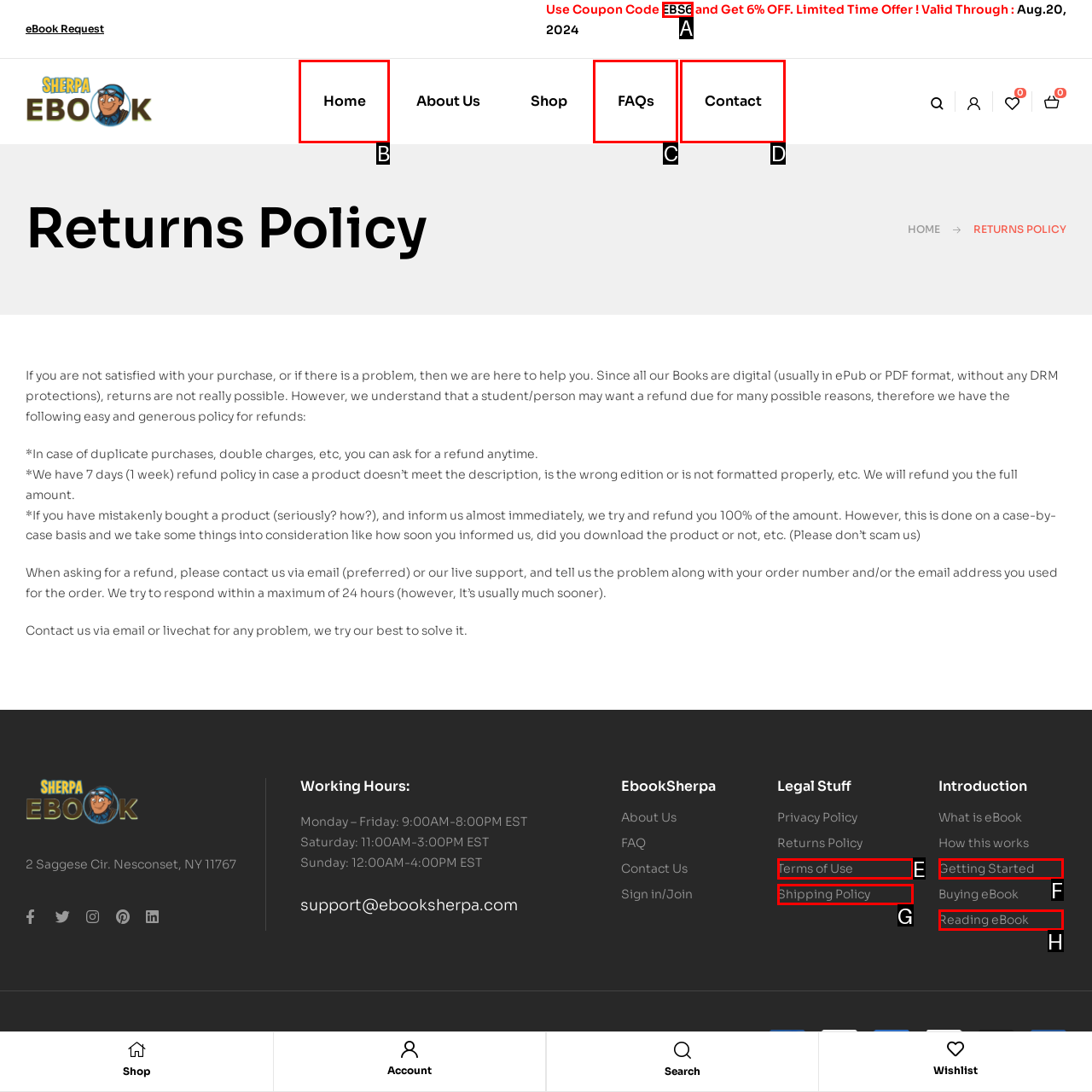Select the letter that corresponds to the description: FAQs. Provide your answer using the option's letter.

C